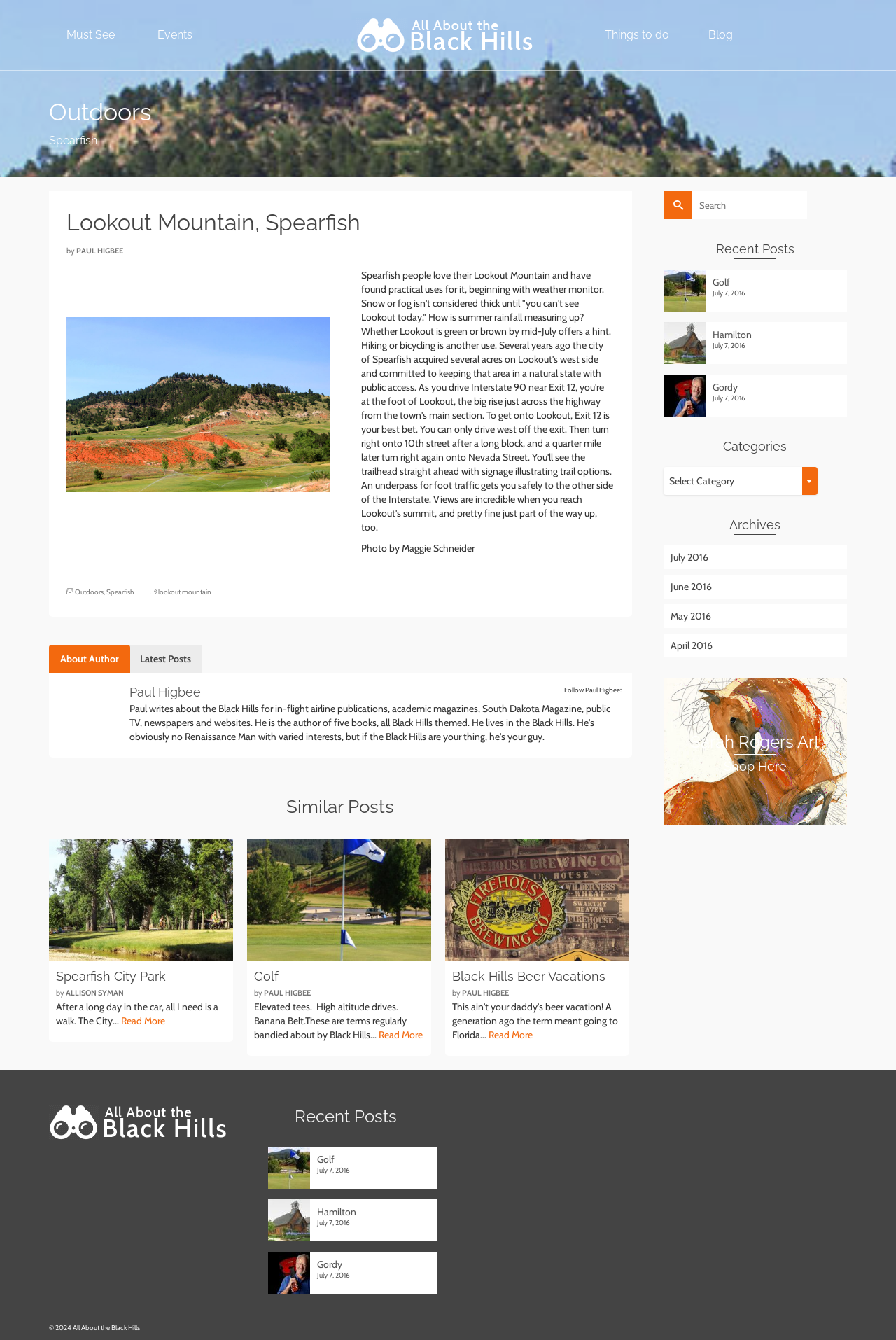Who is the author of the article?
Based on the visual, give a brief answer using one word or a short phrase.

Paul Higbee